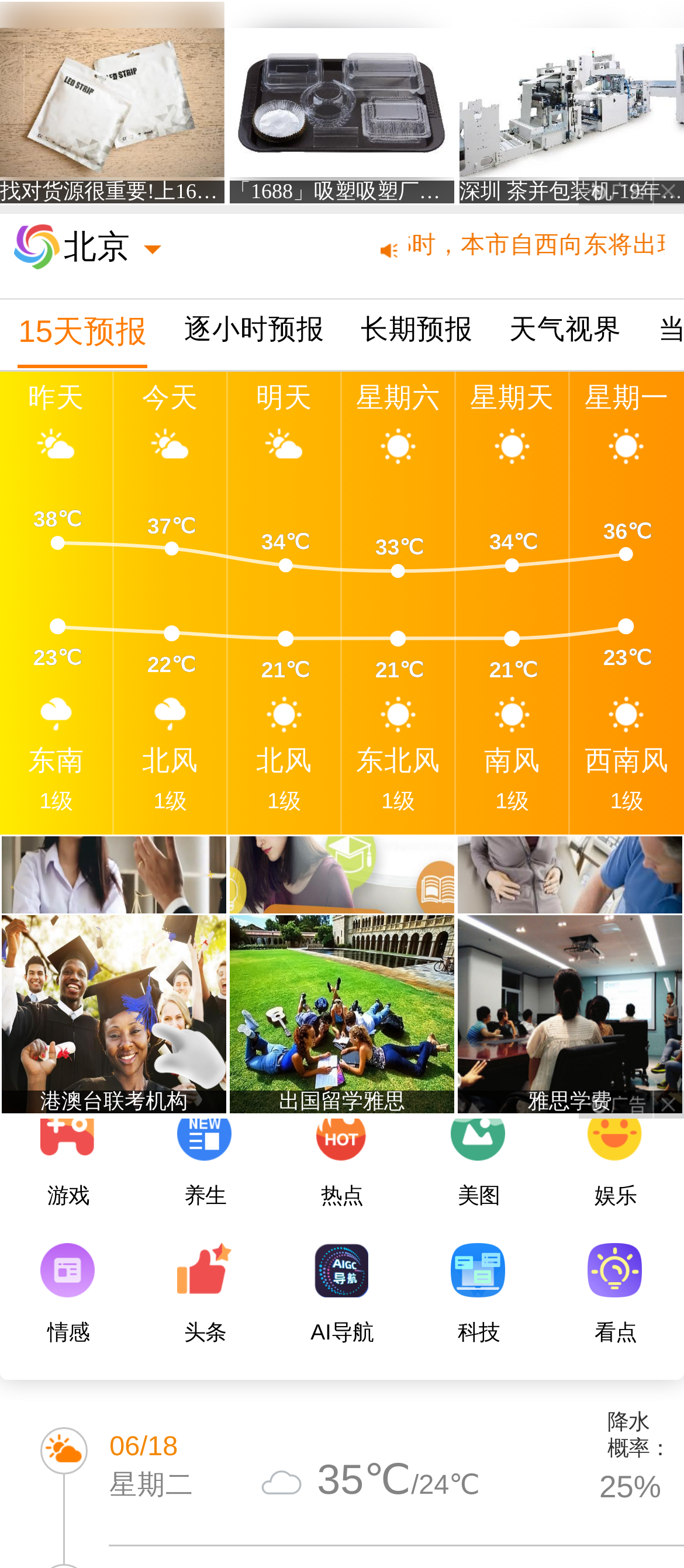Using the element description: "天气视界", determine the bounding box coordinates for the specified UI element. The coordinates should be four float numbers between 0 and 1, [left, top, right, bottom].

[0.745, 0.192, 0.909, 0.235]